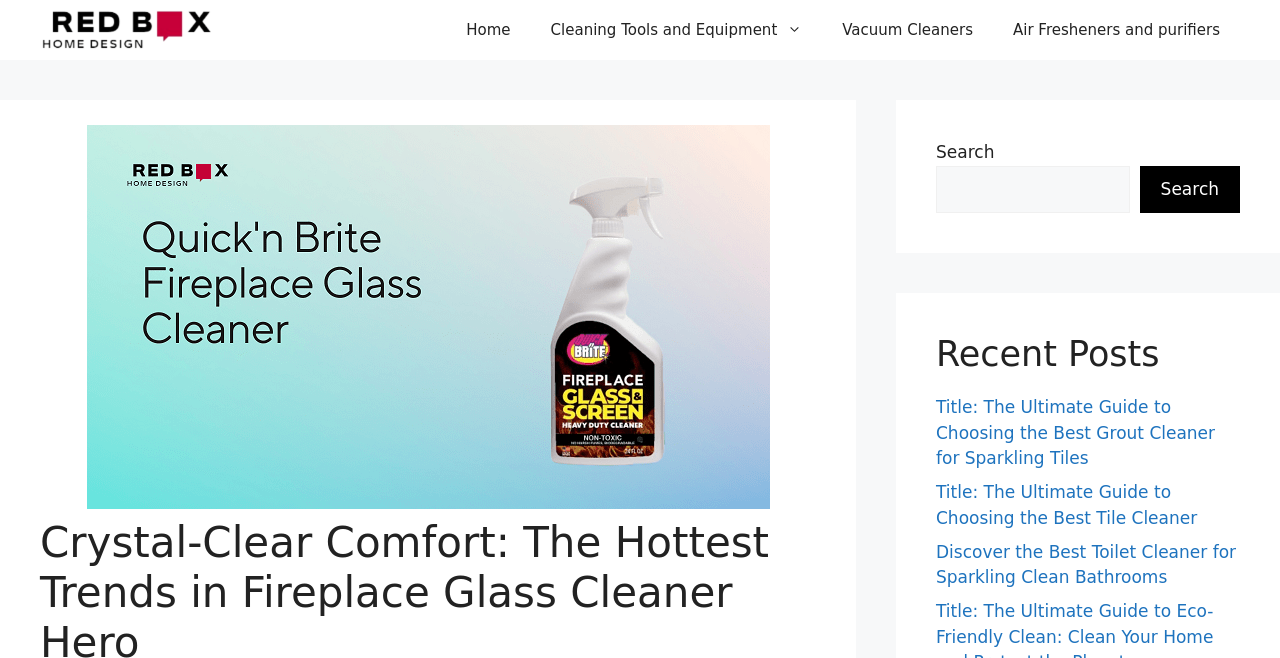Please identify the bounding box coordinates of the element that needs to be clicked to execute the following command: "Read the recent post about grout cleaner". Provide the bounding box using four float numbers between 0 and 1, formatted as [left, top, right, bottom].

[0.731, 0.603, 0.949, 0.711]